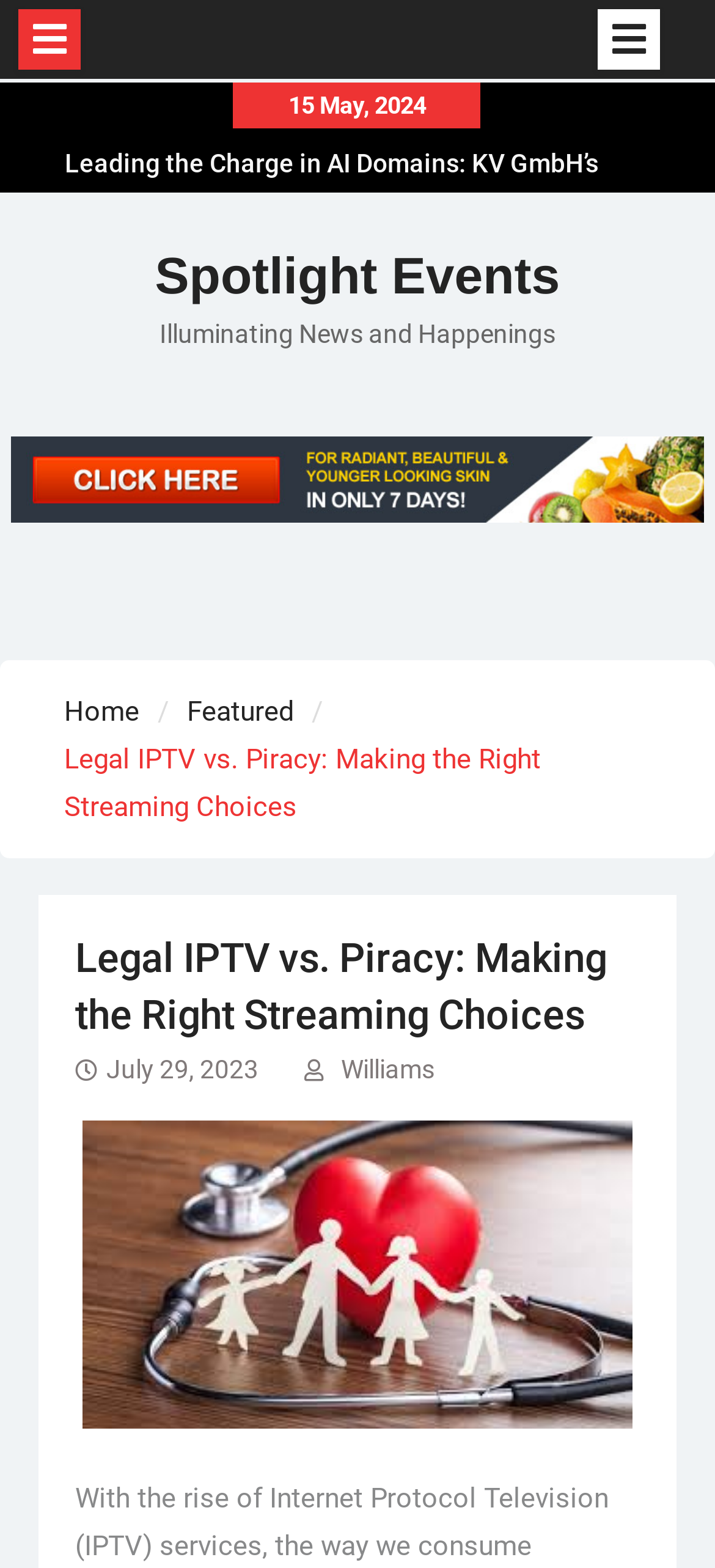Please provide a short answer using a single word or phrase for the question:
How many featured articles are shown?

3